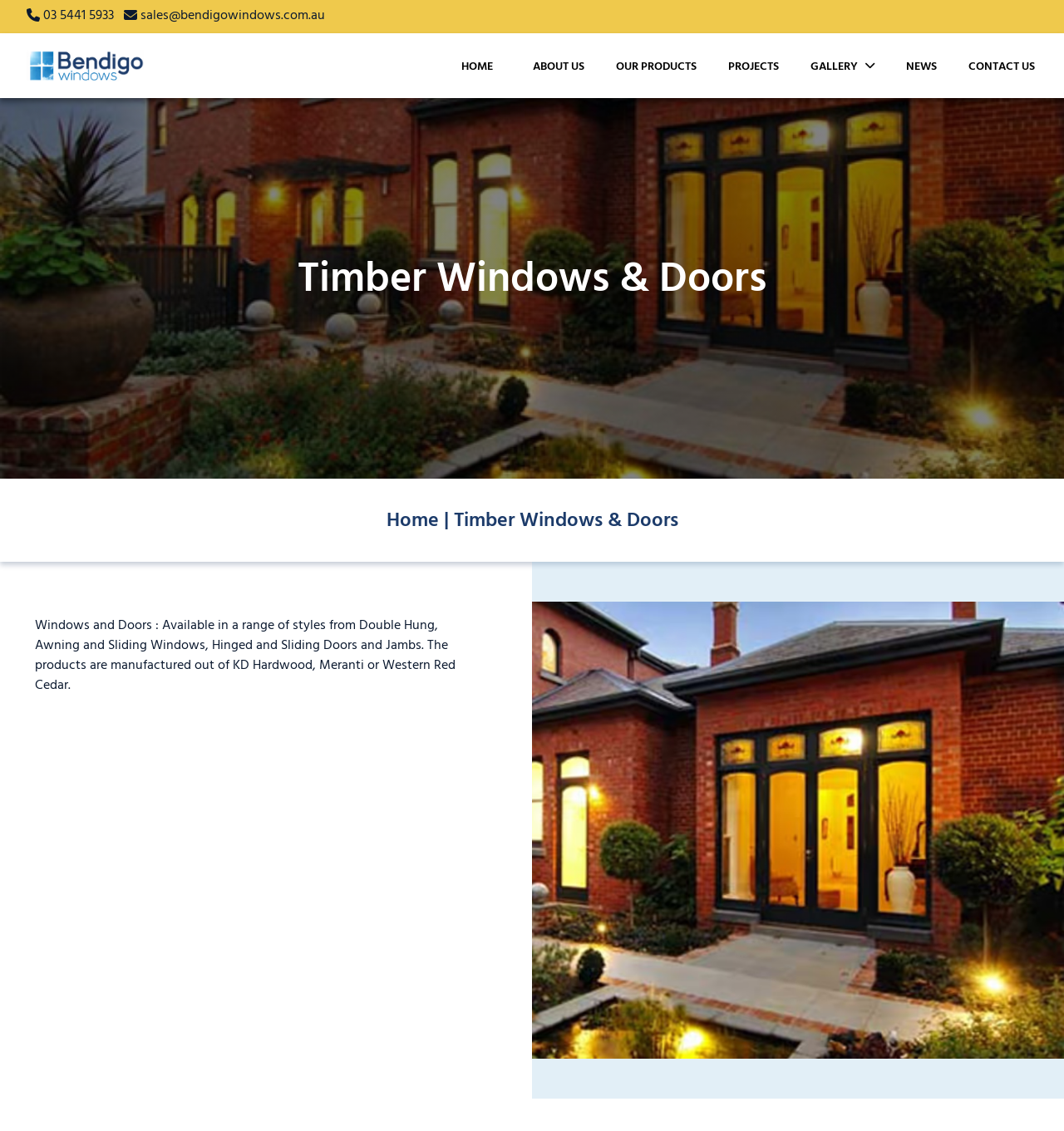Locate the bounding box coordinates of the clickable region necessary to complete the following instruction: "visit the home page". Provide the coordinates in the format of four float numbers between 0 and 1, i.e., [left, top, right, bottom].

[0.434, 0.051, 0.463, 0.066]